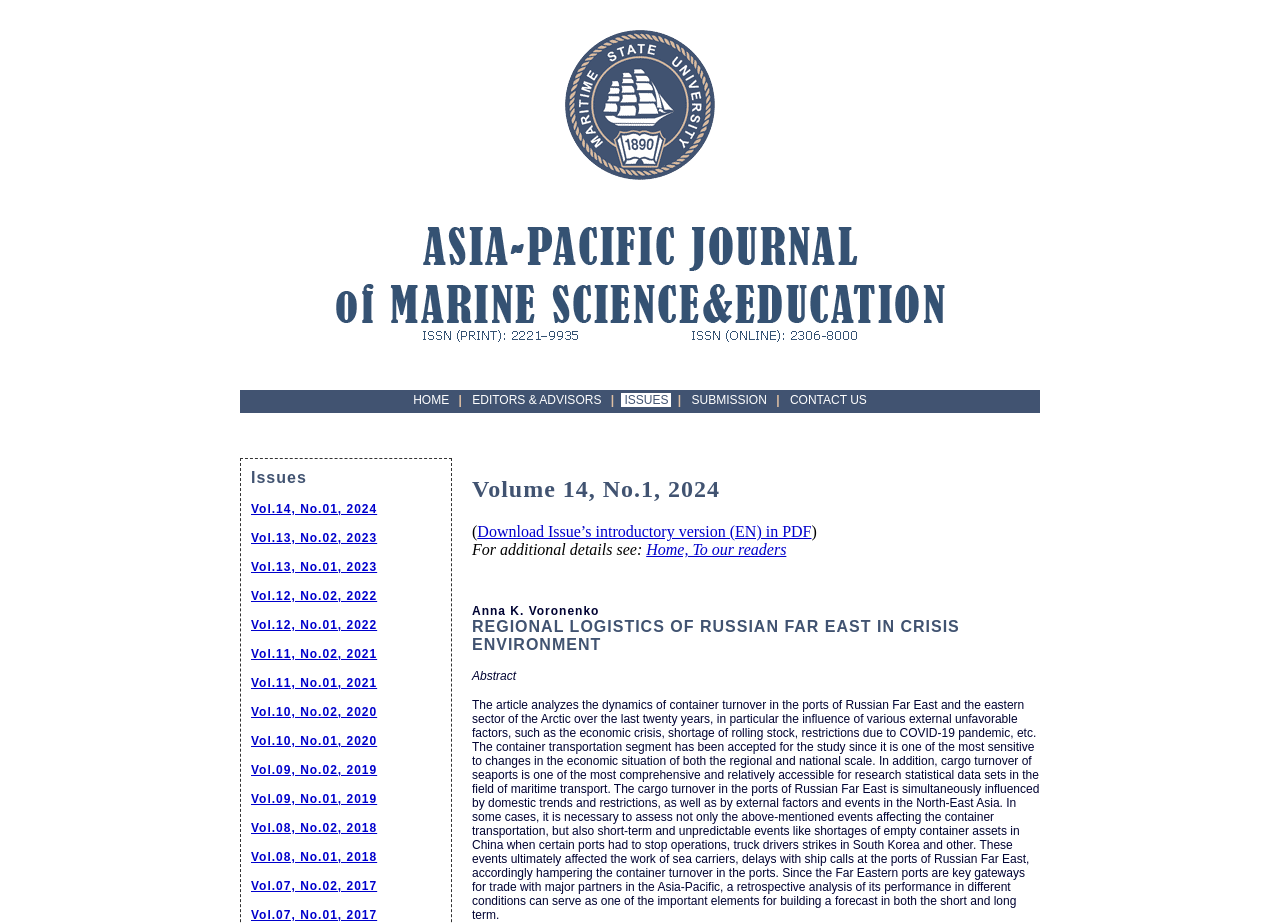Could you locate the bounding box coordinates for the section that should be clicked to accomplish this task: "Read the article titled 'World’s Most Accurate Large Volume Laser Tracker Unveiled'".

None